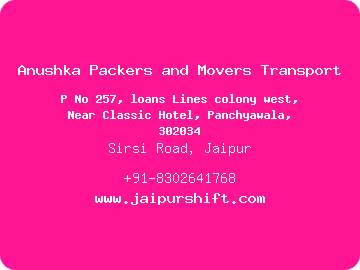Provide a brief response using a word or short phrase to this question:
Where is the company located?

Jaipur